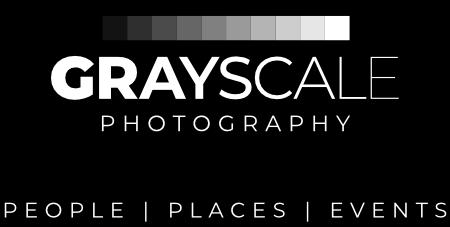What is the font style of 'GRAY'?
Using the information from the image, answer the question thoroughly.

The caption describes the logo as featuring the word 'GRAY' in 'bold capital letters', which emphasizes the theme of monochrome photography.